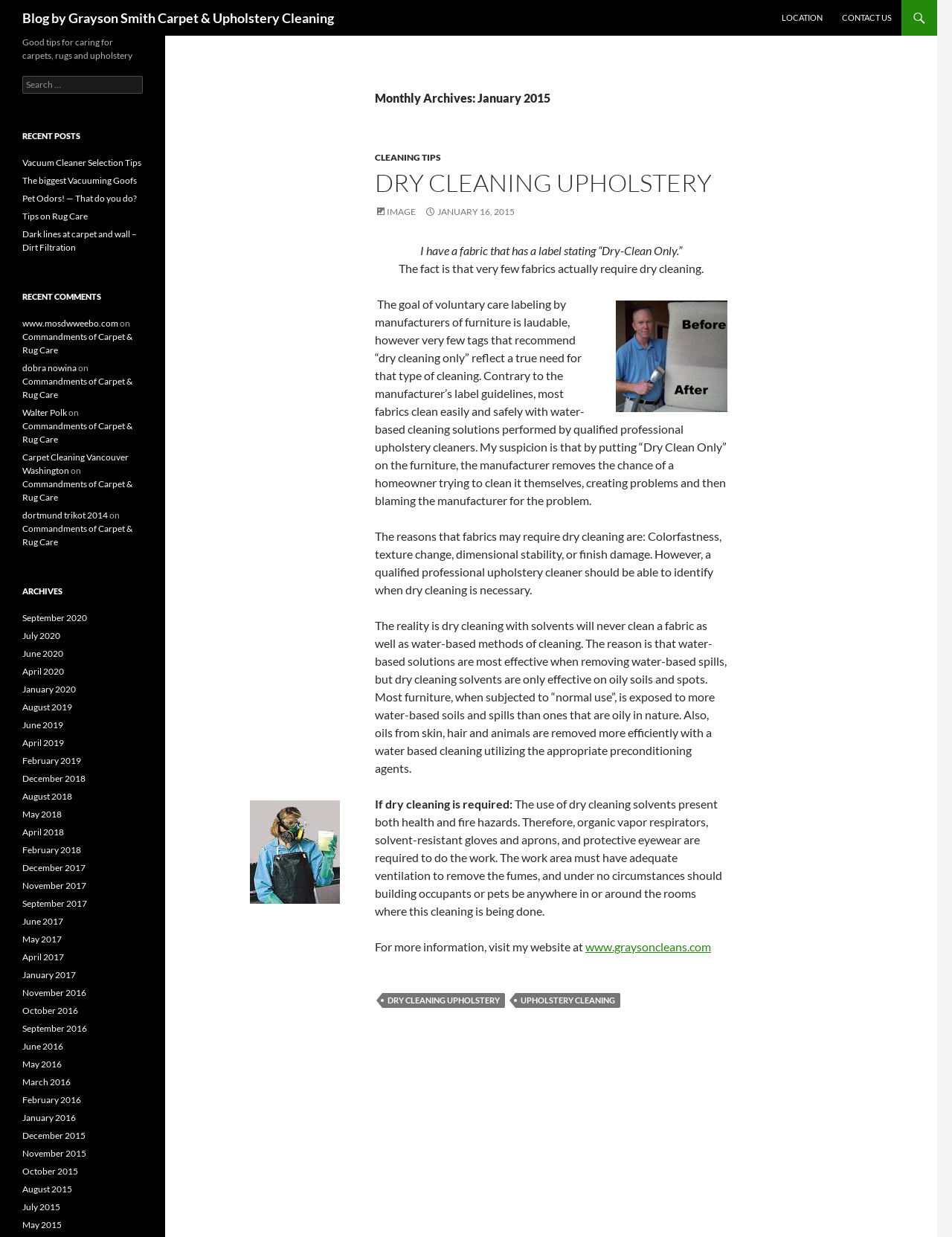Respond with a single word or phrase to the following question:
What is the main topic of this blog?

Carpet and upholstery cleaning